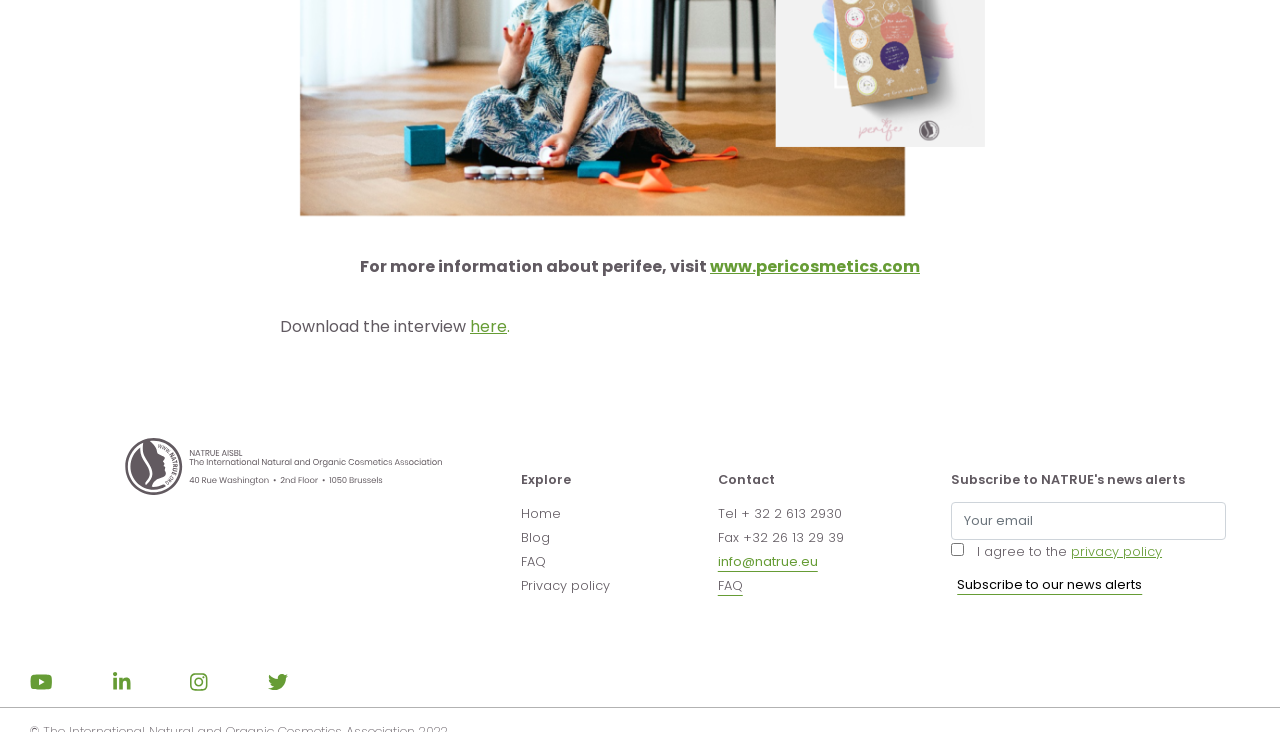Provide the bounding box coordinates of the section that needs to be clicked to accomplish the following instruction: "Go to the home page."

[0.407, 0.69, 0.438, 0.713]